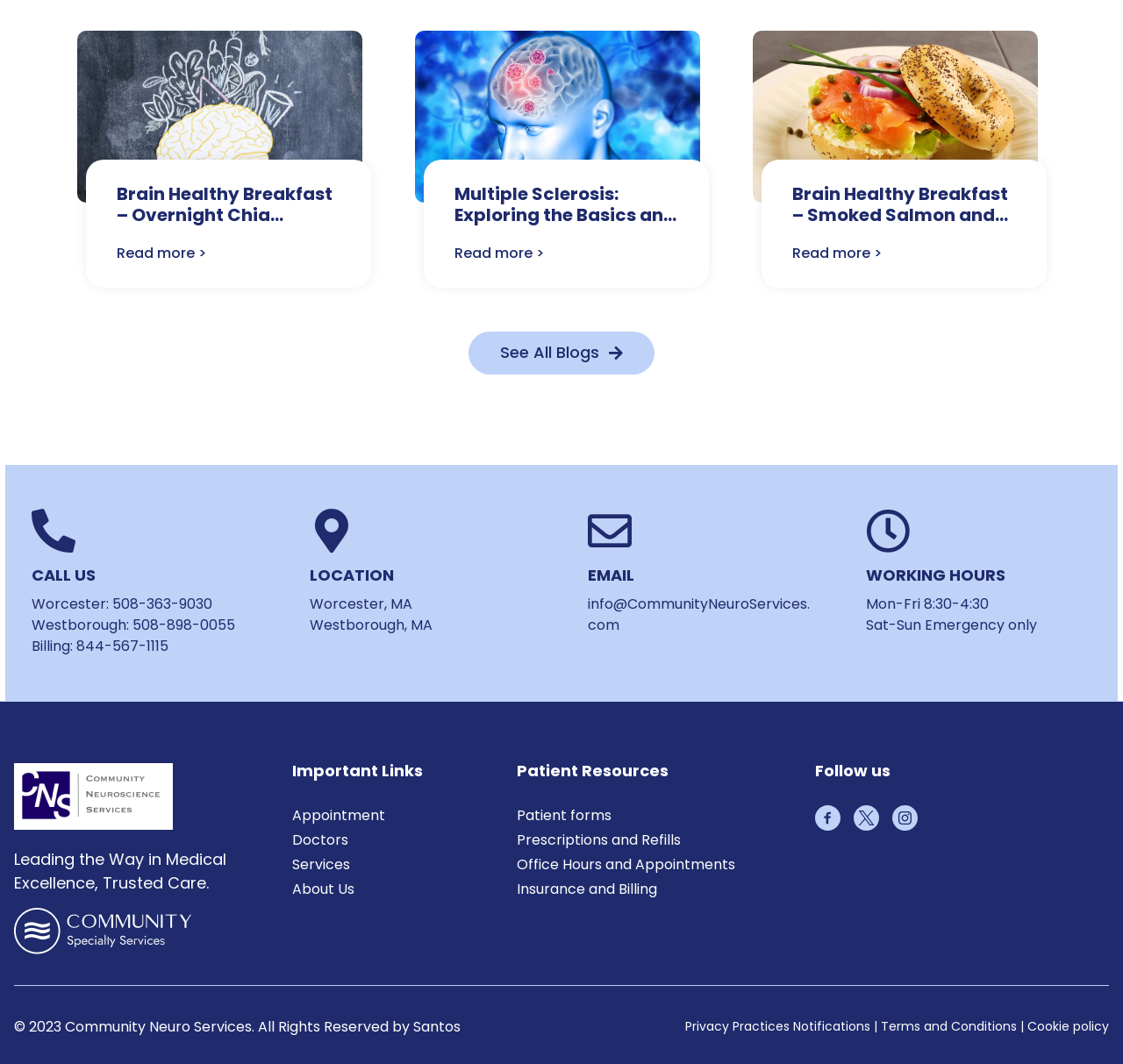Specify the bounding box coordinates of the area to click in order to execute this command: 'Open the 'Appointment' page'. The coordinates should consist of four float numbers ranging from 0 to 1, and should be formatted as [left, top, right, bottom].

[0.26, 0.757, 0.445, 0.777]